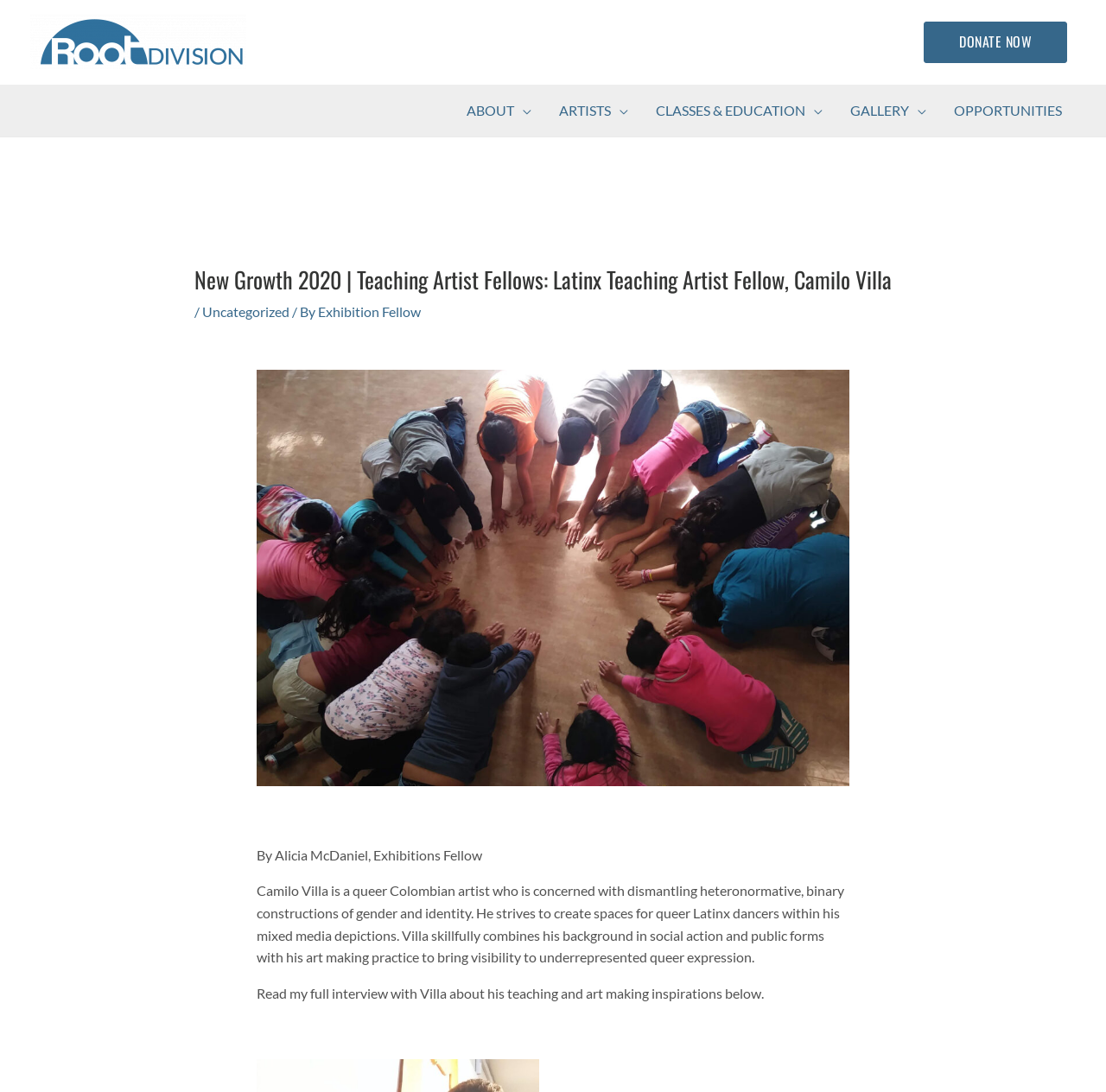Based on the element description "alt="Root Division"", predict the bounding box coordinates of the UI element.

[0.027, 0.029, 0.223, 0.044]